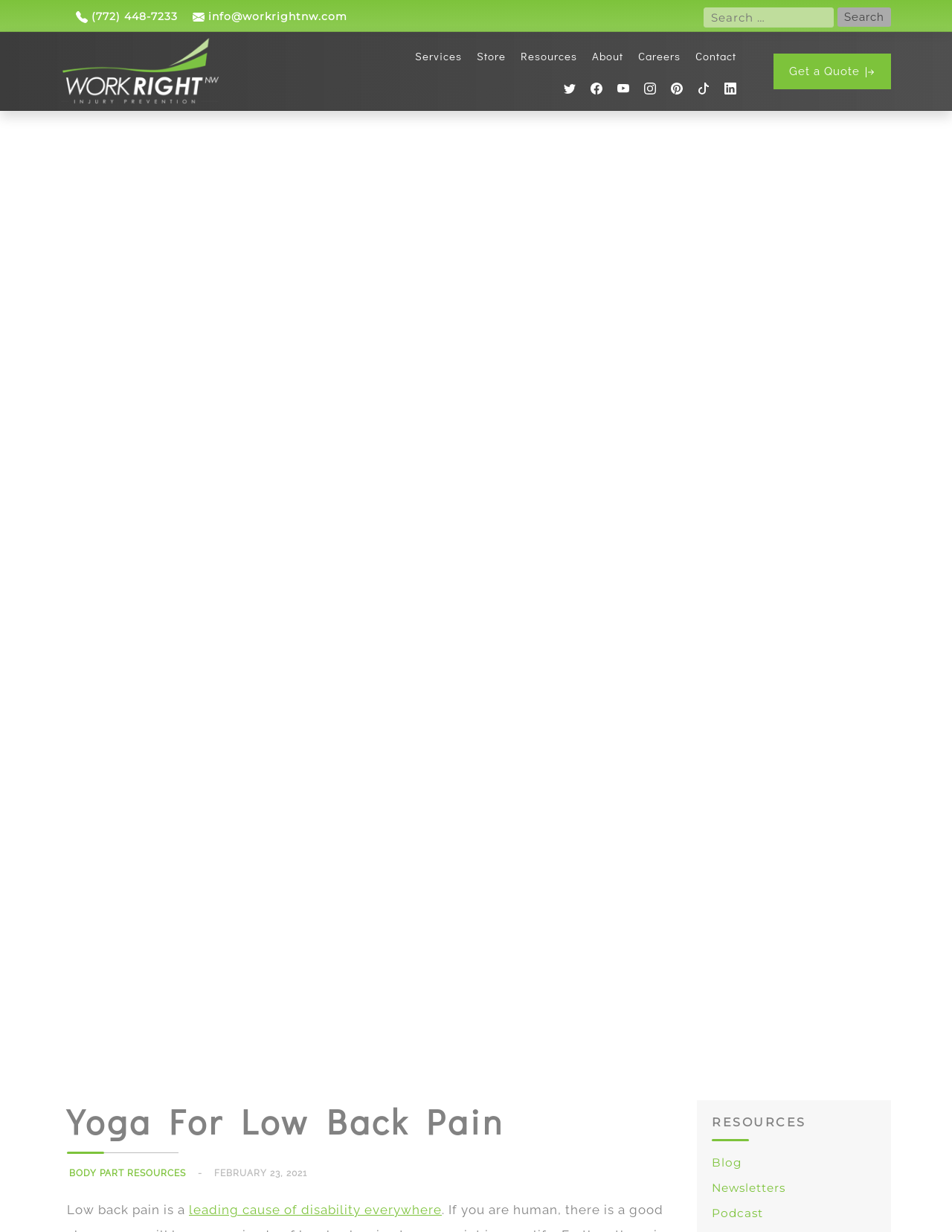Identify the bounding box coordinates for the region to click in order to carry out this instruction: "Search for something". Provide the coordinates using four float numbers between 0 and 1, formatted as [left, top, right, bottom].

[0.739, 0.006, 0.876, 0.022]